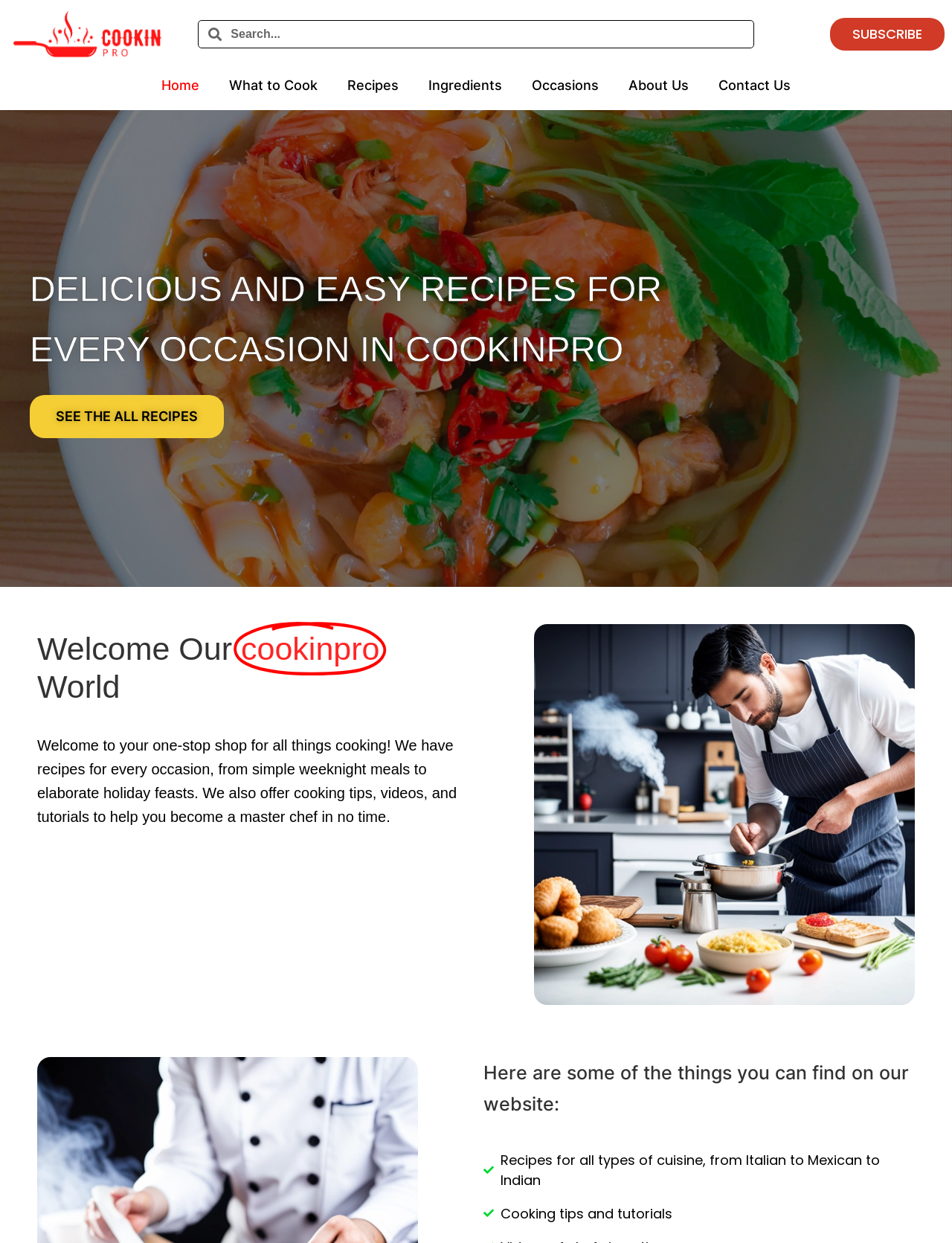Answer with a single word or phrase: 
What type of content can be found on this website?

Recipes and cooking tips